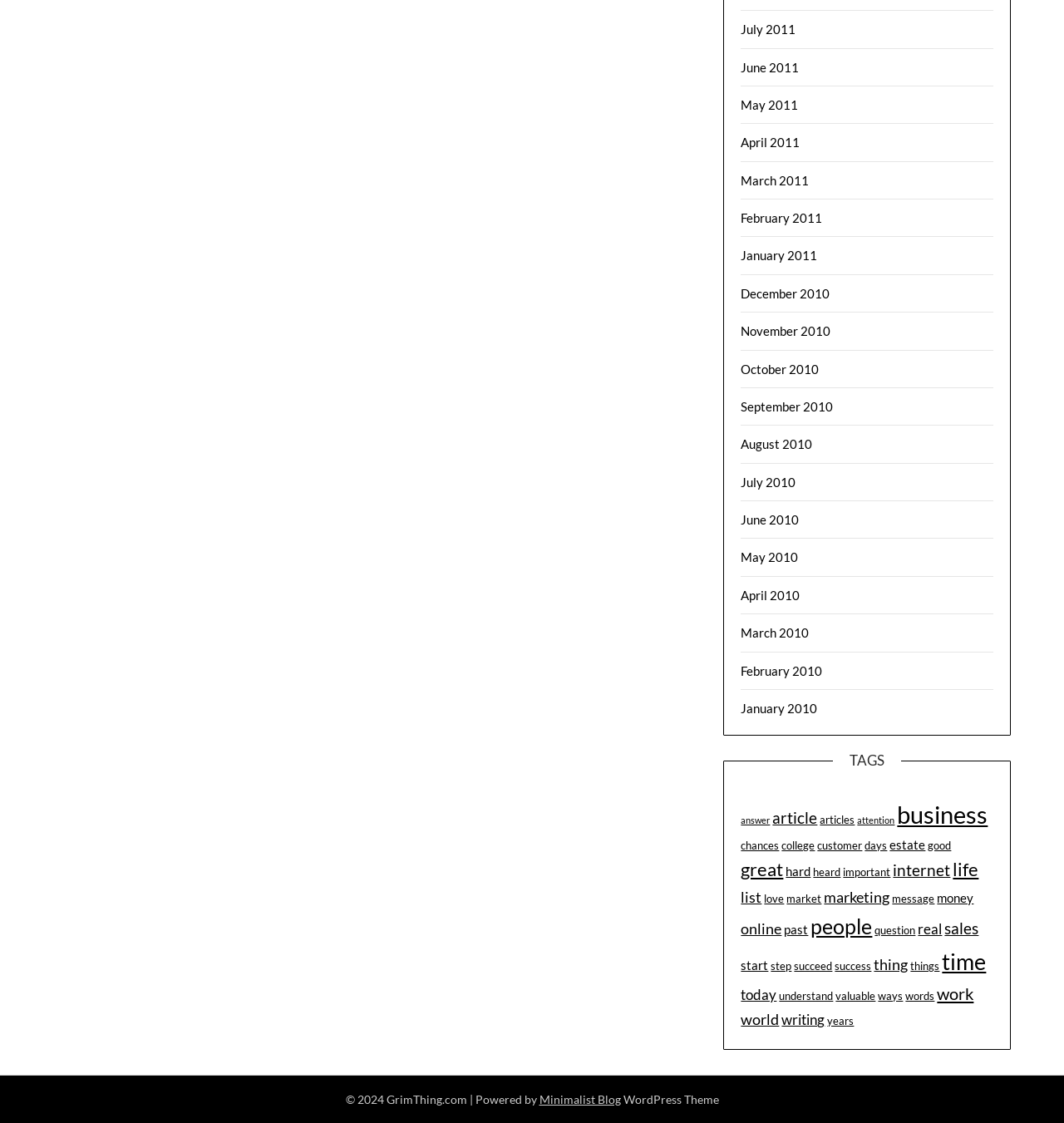Determine the bounding box coordinates of the clickable area required to perform the following instruction: "Check online". The coordinates should be represented as four float numbers between 0 and 1: [left, top, right, bottom].

[0.696, 0.819, 0.735, 0.835]